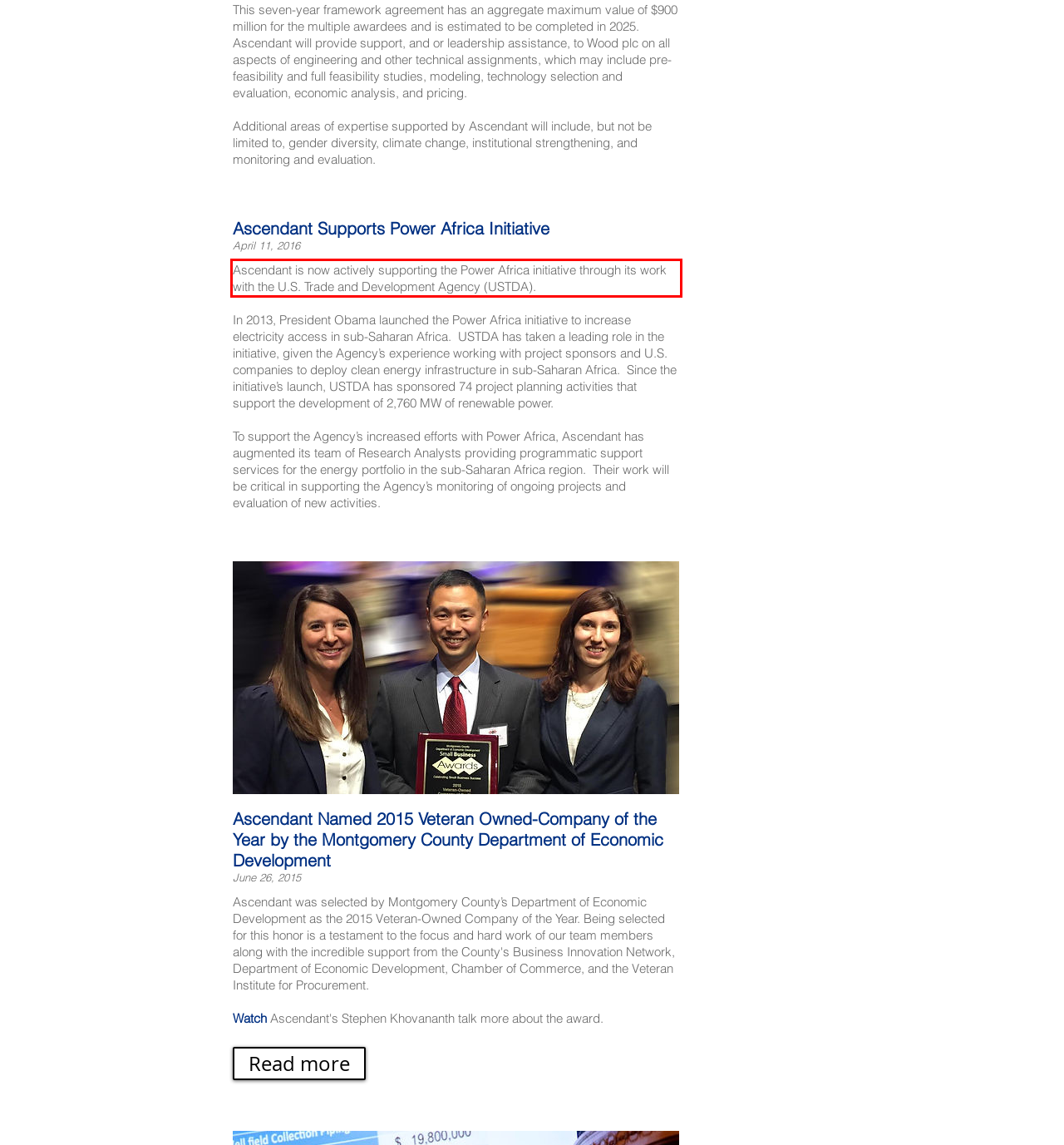Given a screenshot of a webpage containing a red rectangle bounding box, extract and provide the text content found within the red bounding box.

Ascendant is now actively supporting the Power Africa initiative through its work with the U.S. Trade and Development Agency (USTDA).